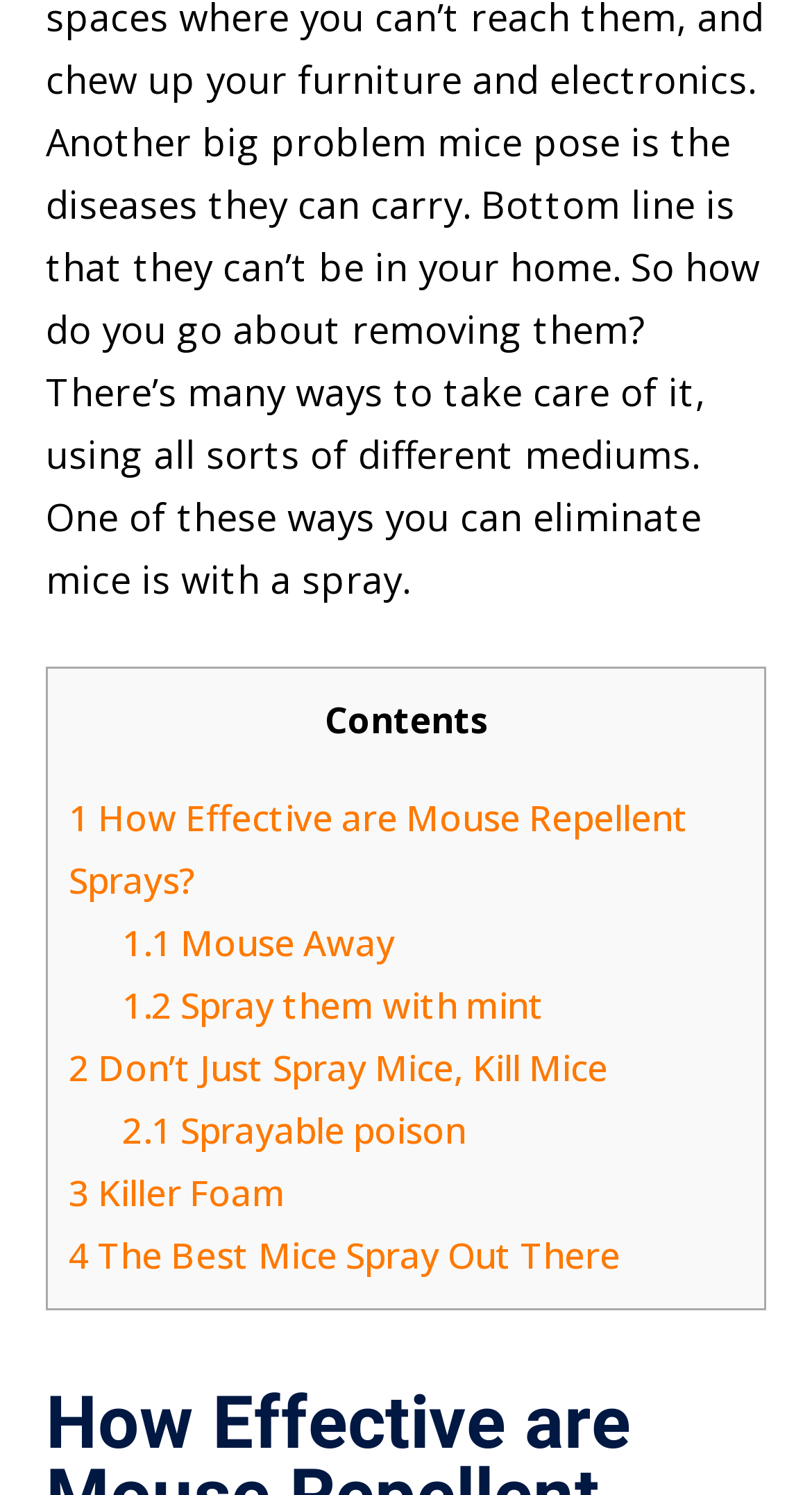Please provide a comprehensive response to the question below by analyzing the image: 
What is the third method of eliminating mice?

The third method of eliminating mice is mentioned in the link '3 Killer Foam', which suggests using killer foam to eliminate mice.